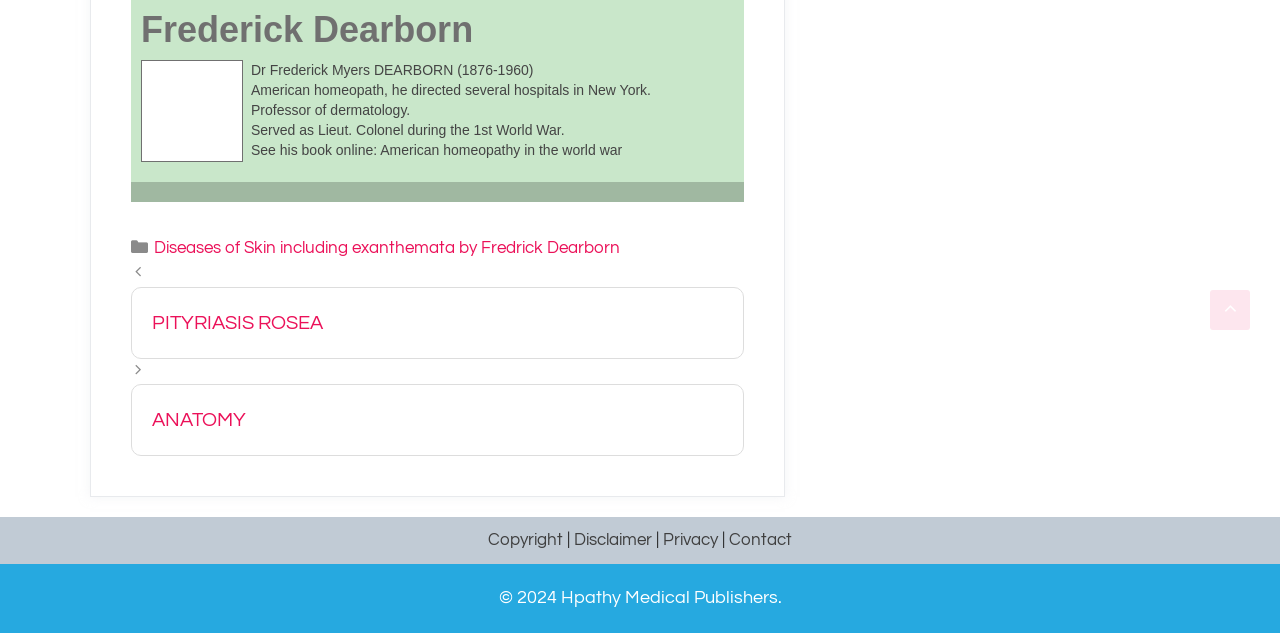Please provide a comprehensive response to the question below by analyzing the image: 
What is the profession of Frederick Myers Dearborn?

I found the profession 'Professor of dermatology' in the StaticText element with the bounding box coordinates [0.196, 0.16, 0.321, 0.186]. This element is a direct child of the Root Element and is located below the name 'Frederick Myers Dearborn'.